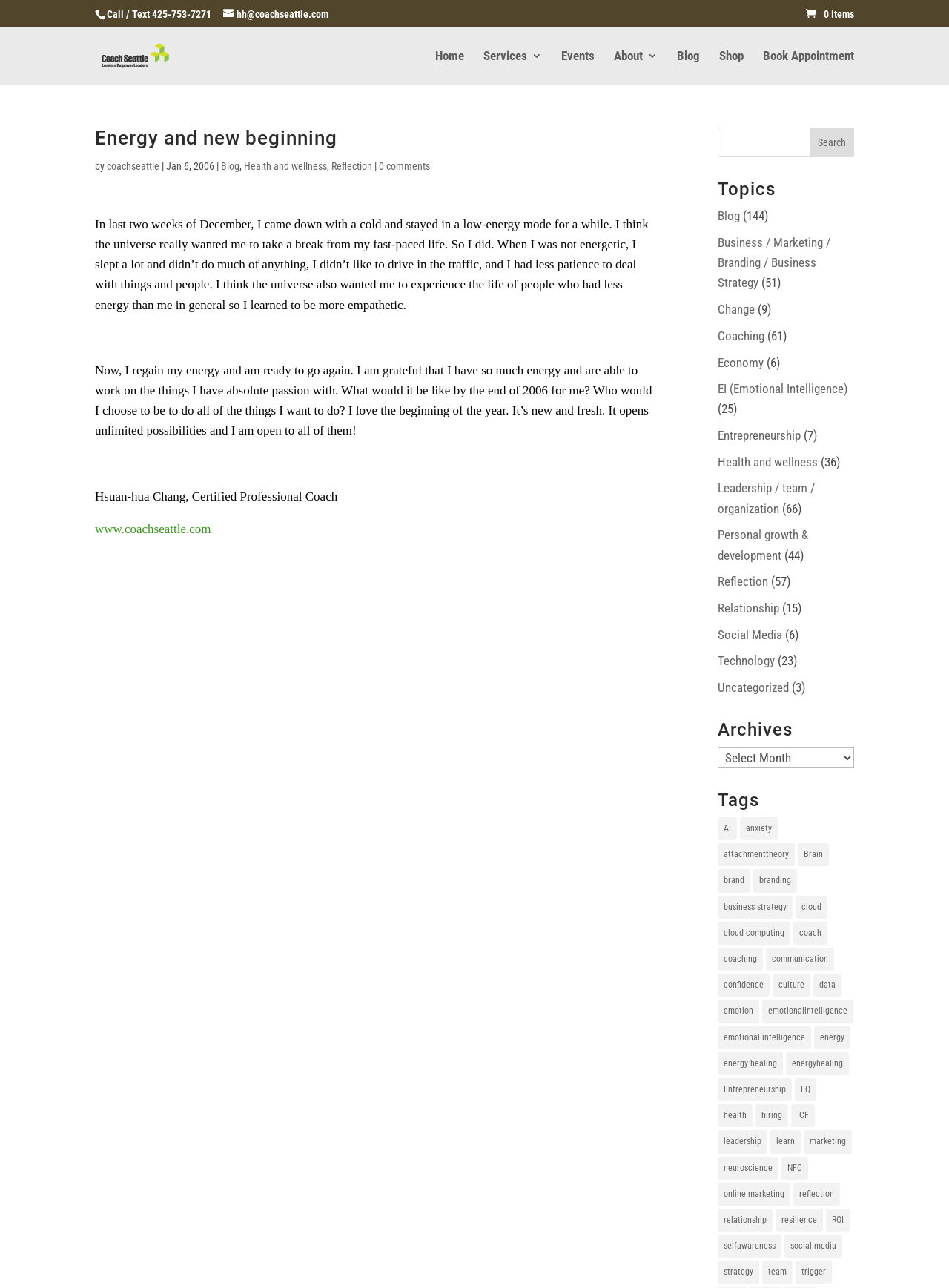Could you indicate the bounding box coordinates of the region to click in order to complete this instruction: "Call or text the coach".

[0.112, 0.006, 0.225, 0.015]